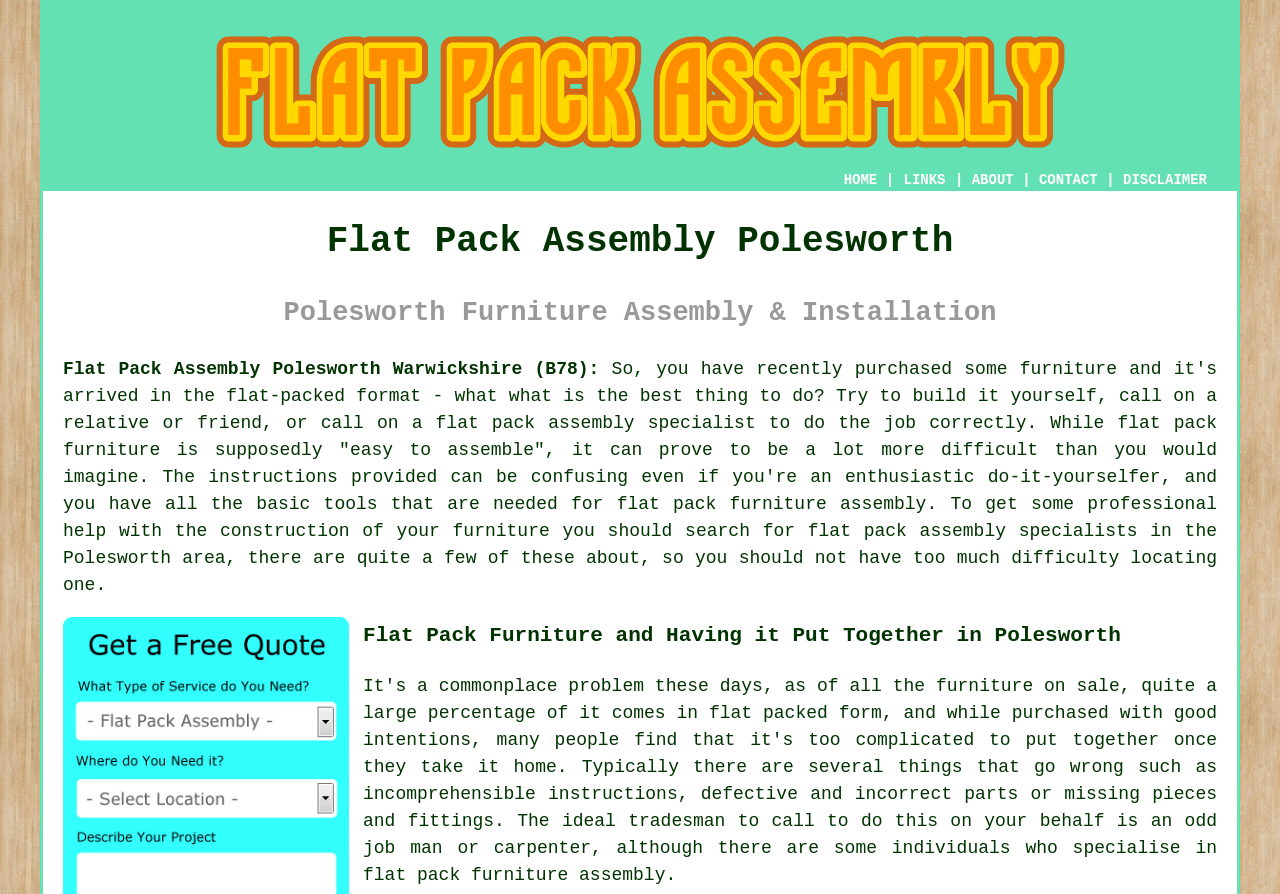Pinpoint the bounding box coordinates of the element you need to click to execute the following instruction: "Click the ABOUT link". The bounding box should be represented by four float numbers between 0 and 1, in the format [left, top, right, bottom].

[0.759, 0.192, 0.792, 0.21]